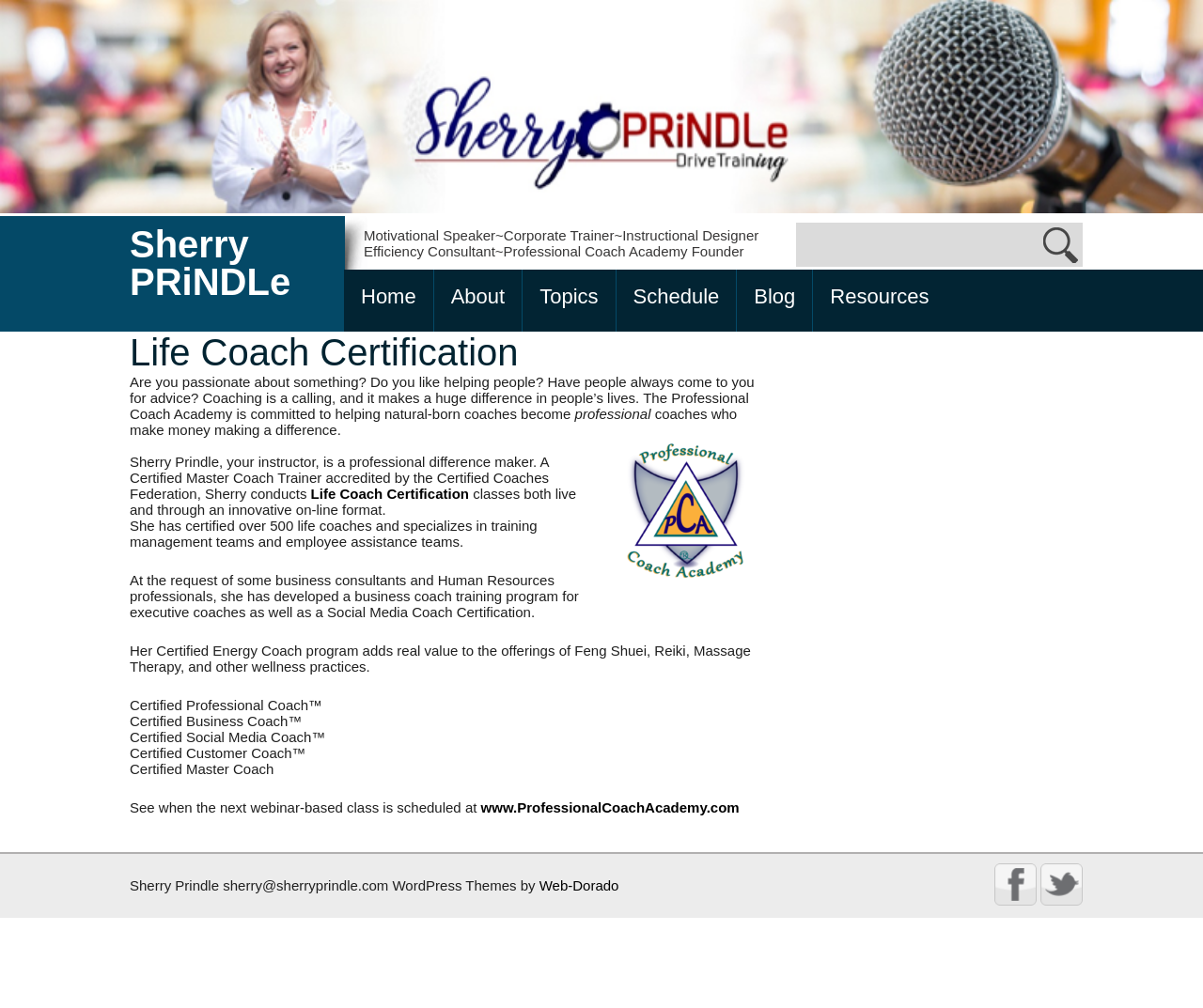What is the topic of the certification program mentioned on the webpage?
Carefully analyze the image and provide a thorough answer to the question.

The webpage primarily focuses on the Life Coach Certification program offered by Sherry PRiNDLe and the Professional Coach Academy.